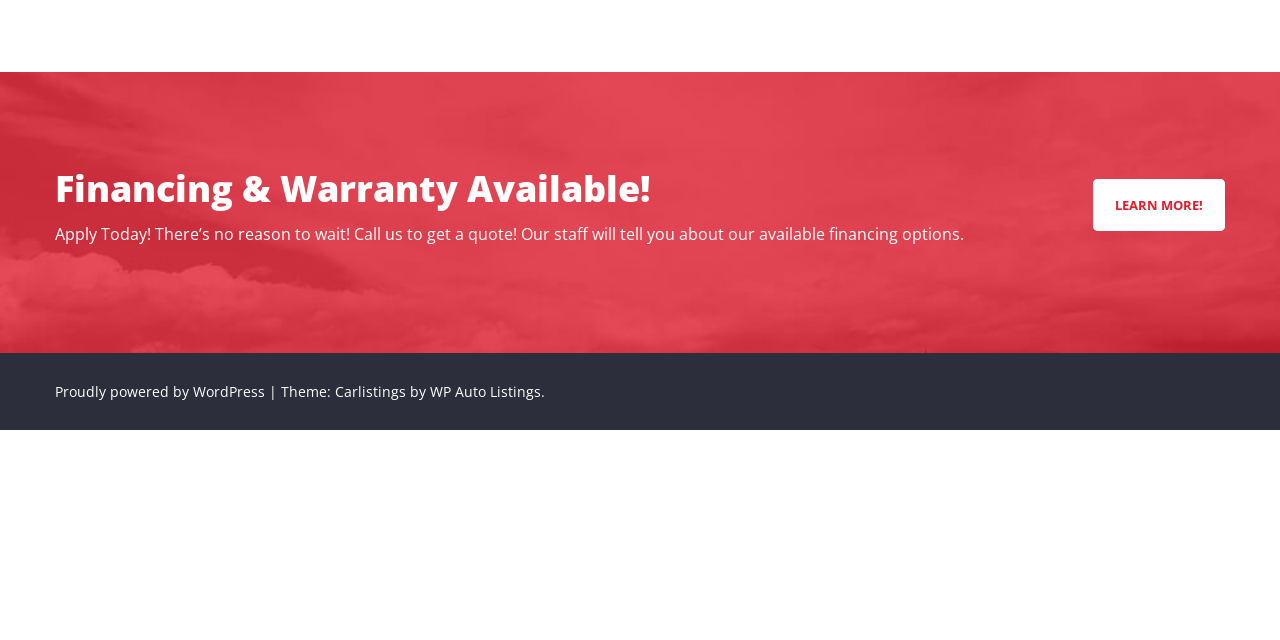Given the element description: "Insurance (39)", predict the bounding box coordinates of this UI element. The coordinates must be four float numbers between 0 and 1, given as [left, top, right, bottom].

None